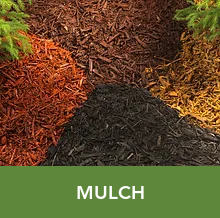Explain what is happening in the image with elaborate details.

The image showcases a vibrant display of different types of mulch, arranged in a visually appealing manner. In this photo, rich, dark brown mulch is prominently featured, with hints of red, orange, and yellow mulch in the background. The colors are harmoniously blended, creating a warm and inviting scene that exemplifies the variety of options available. At the bottom of the image, the word "MULCH" is clearly displayed in bold white text on a green background, emphasizing the type of material being highlighted. This image illustrates the aesthetic and practical uses of mulch in landscaping, perfect for enhancing garden beds, paths, and outdoor spaces.